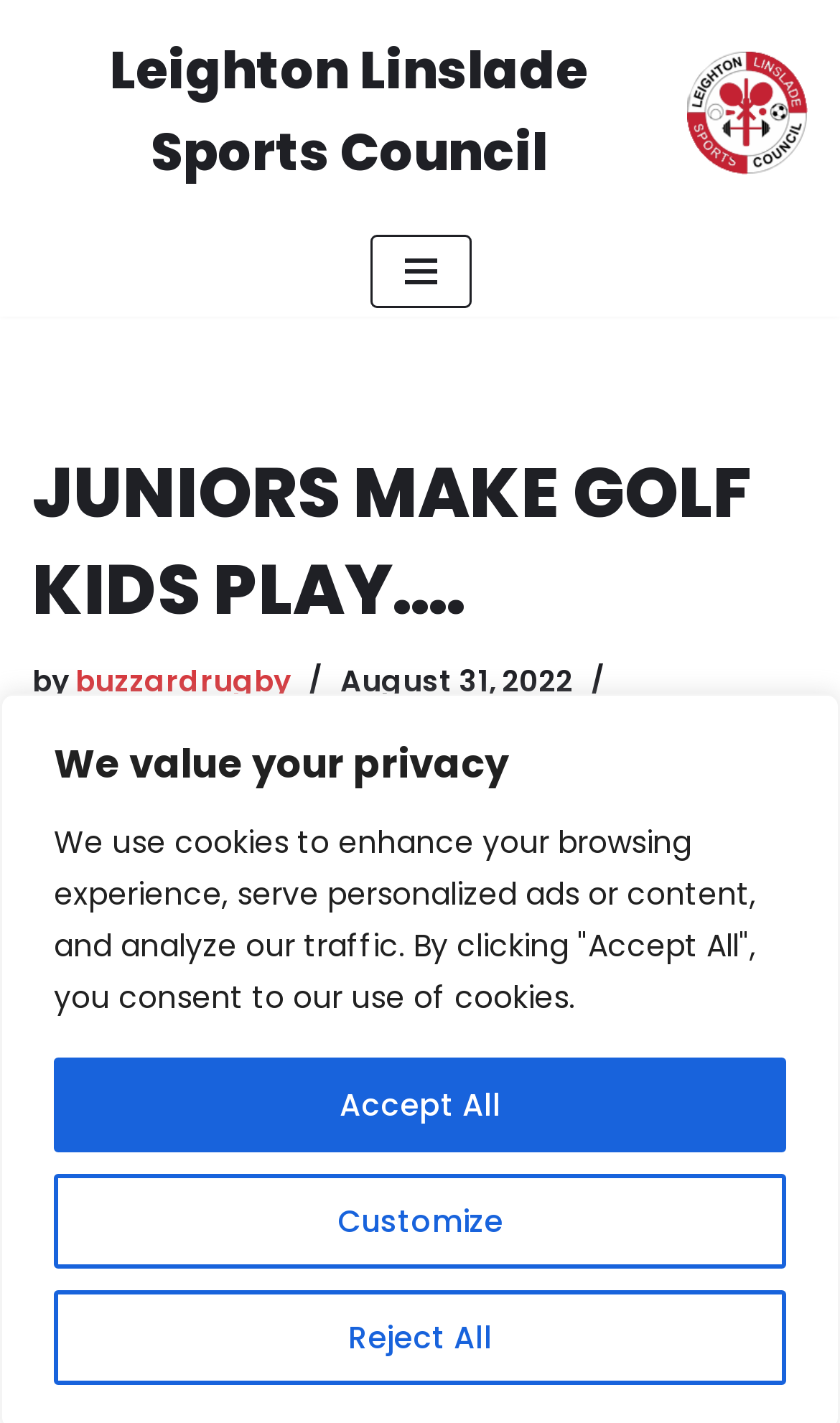Using the element description Navigation Menu, predict the bounding box coordinates for the UI element. Provide the coordinates in (top-left x, top-left y, bottom-right x, bottom-right y) format with values ranging from 0 to 1.

[0.44, 0.165, 0.56, 0.216]